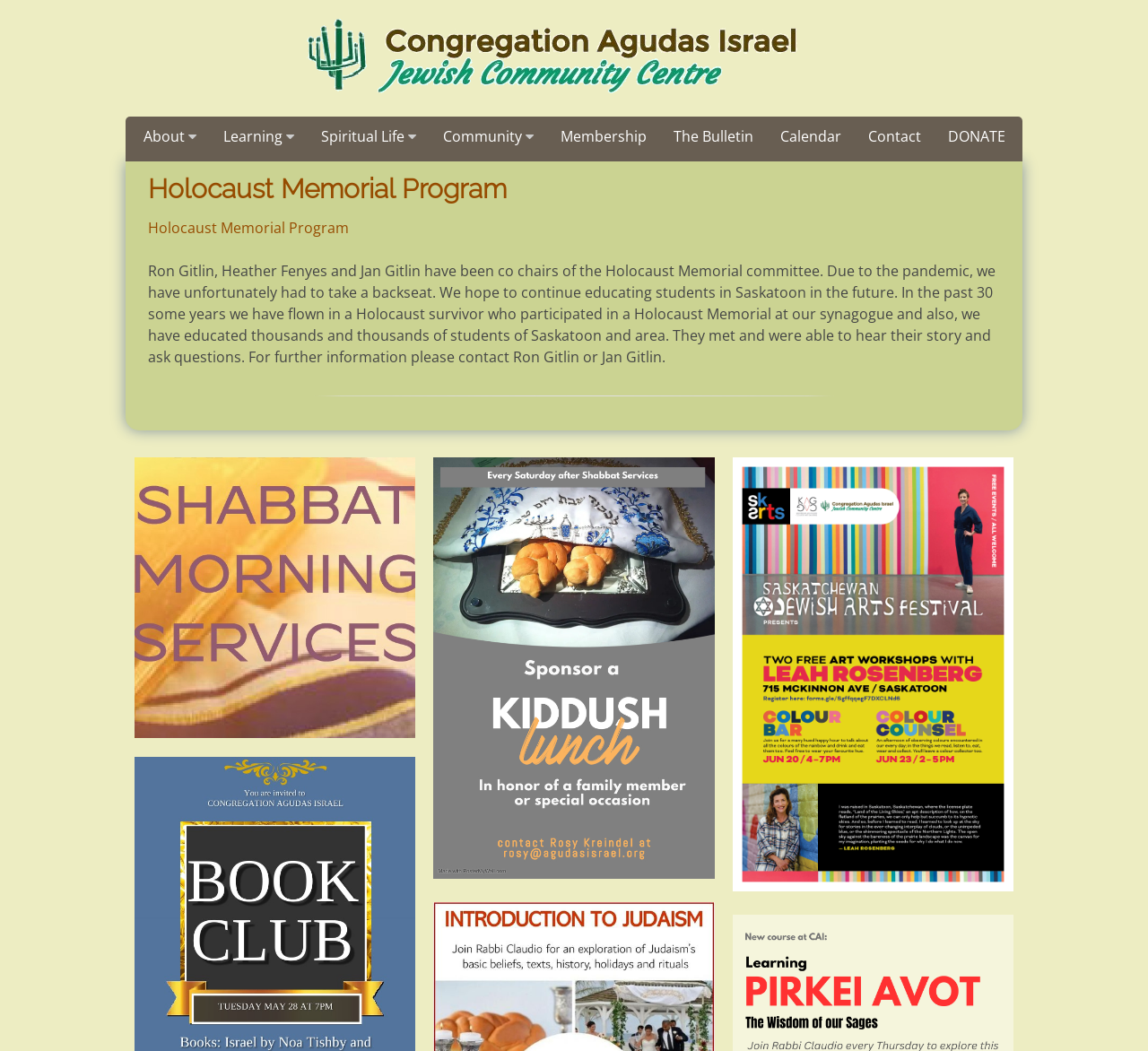Generate a comprehensive description of the contents of the webpage.

The webpage is about the Holocaust Memorial Program at Congregation Agudas Israel. At the top, there is a link to "Skip to content" and a logo of Congregation Agudas Israel, which is an image with a link to the congregation's homepage. Below the logo, there is a navigation menu with links to various sections, including "About", "Learning", "Spiritual Life", "Community", "Membership", "The Bulletin", "Calendar", "Contact", and "DONATE".

The main content of the page is an article about the Holocaust Memorial Program. It starts with a heading "Holocaust Memorial Program" and a link to the program's page. Below the heading, there is a paragraph of text describing the program's history and goals, written by Ron Gitlin, Heather Fenyes, and Jan Gitlin, the co-chairs of the Holocaust Memorial committee. The text explains that due to the pandemic, the program has been put on hold, but they hope to continue educating students in the future.

On the right side of the page, there are three columns of images with links, which appear to be related to the program or the congregation. The images are stacked vertically, with the top one starting from the middle of the page and the bottom one reaching the bottom of the page.